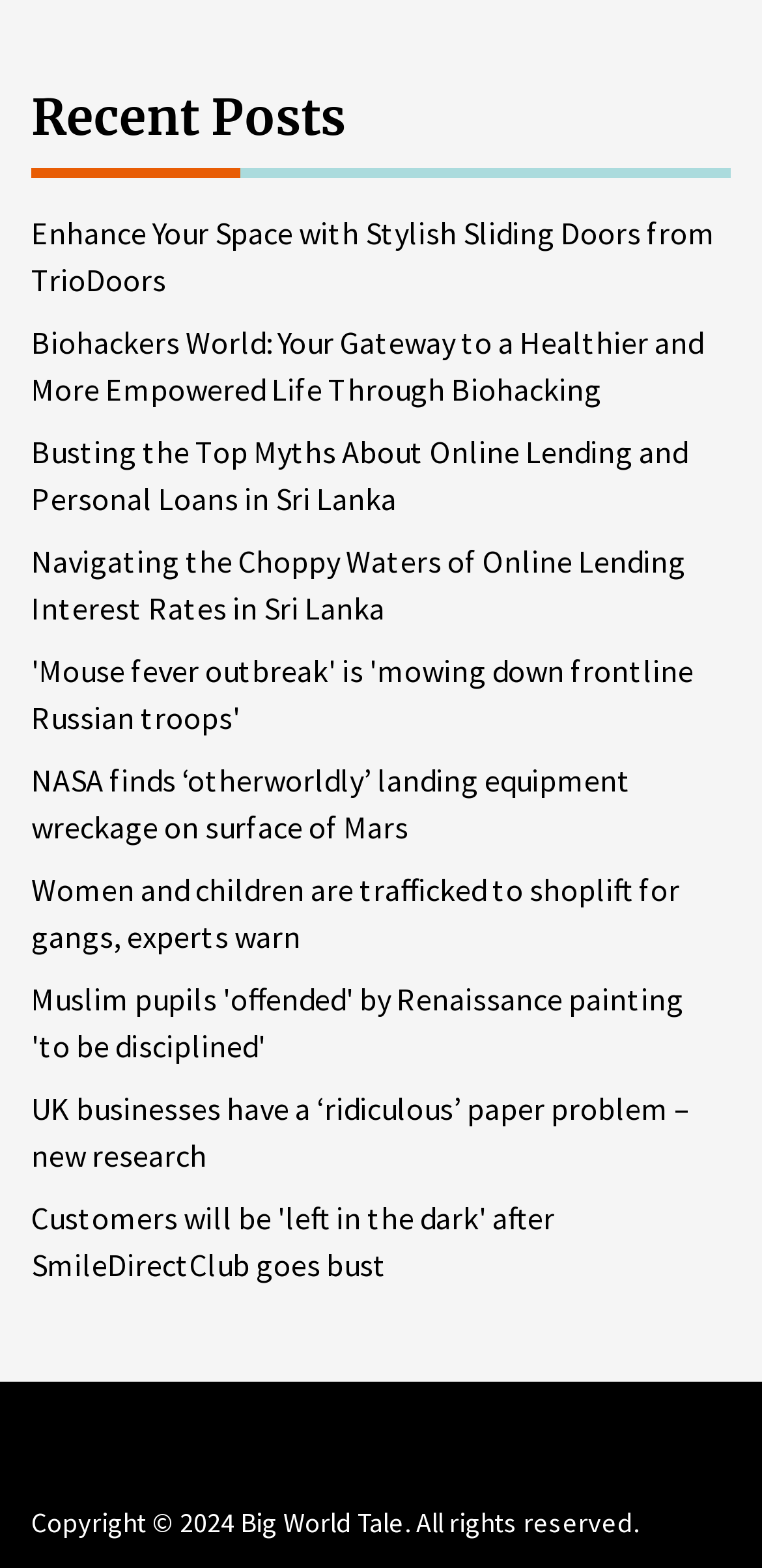With reference to the image, please provide a detailed answer to the following question: What is the category of the posts on this webpage?

Based on the links provided on the webpage, it appears that the posts are news articles from various categories, including health, technology, and current events.